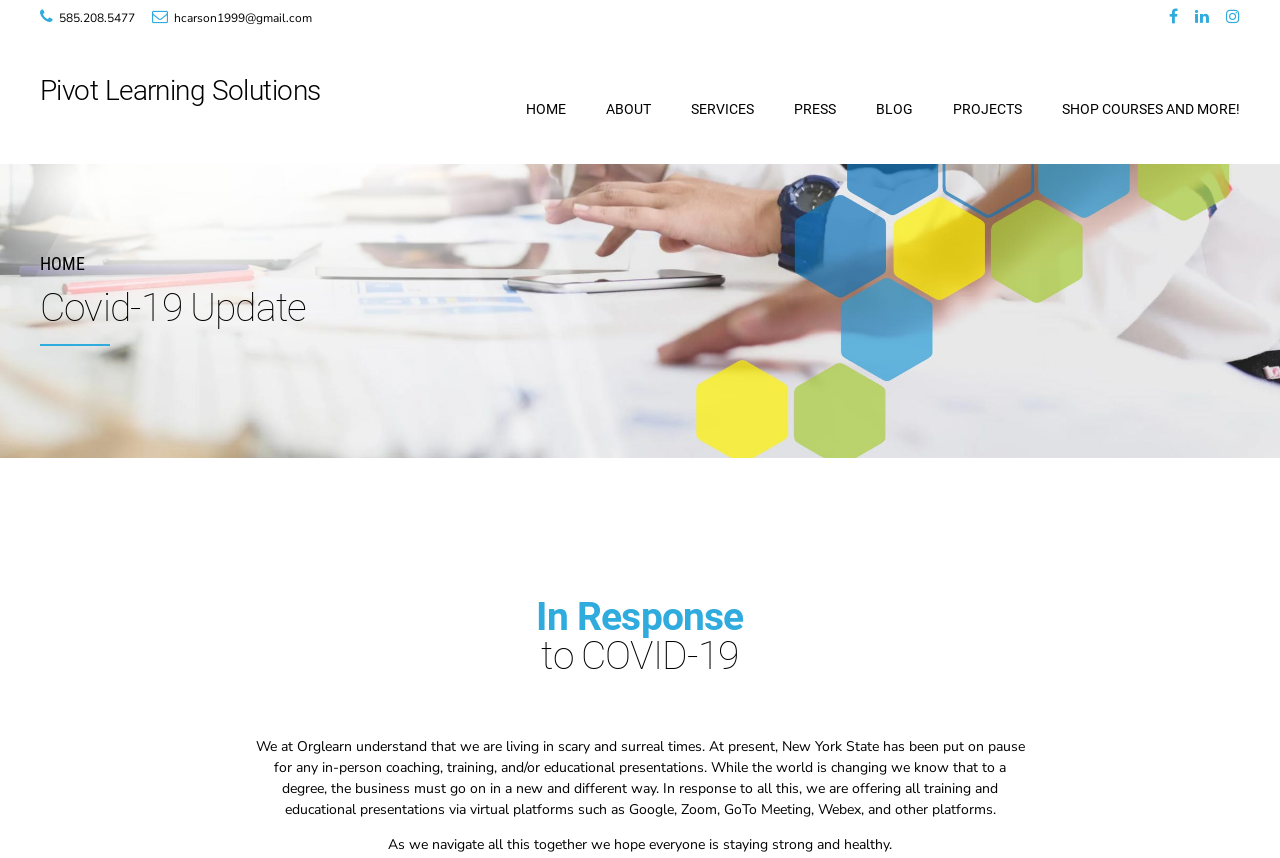Provide a brief response to the question below using one word or phrase:
What is the current status of in-person coaching in New York State?

On pause